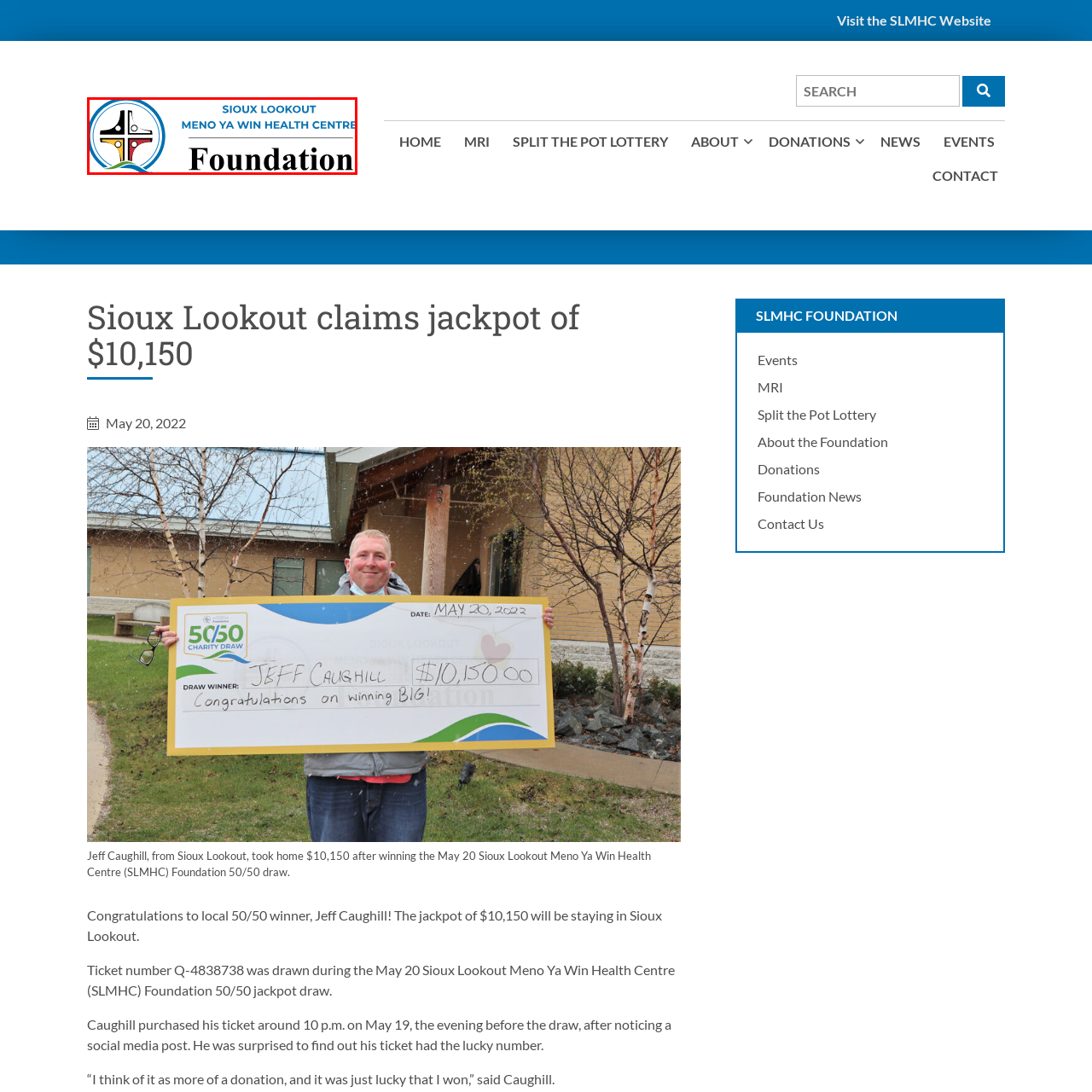What is written below the emblem?
Direct your attention to the image marked by the red bounding box and answer the question with a single word or phrase.

Foundation